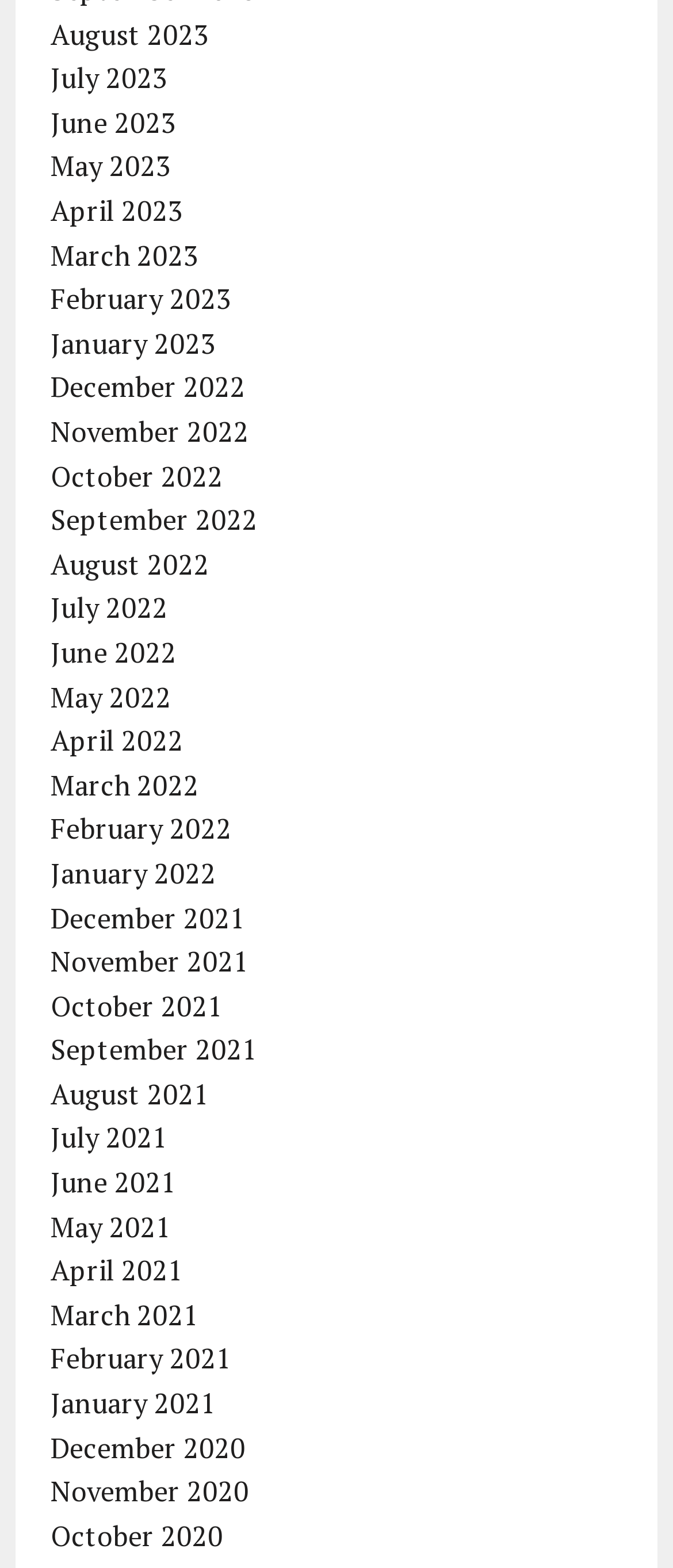Please identify the bounding box coordinates of the element's region that should be clicked to execute the following instruction: "Go to July 2022". The bounding box coordinates must be four float numbers between 0 and 1, i.e., [left, top, right, bottom].

[0.075, 0.376, 0.249, 0.4]